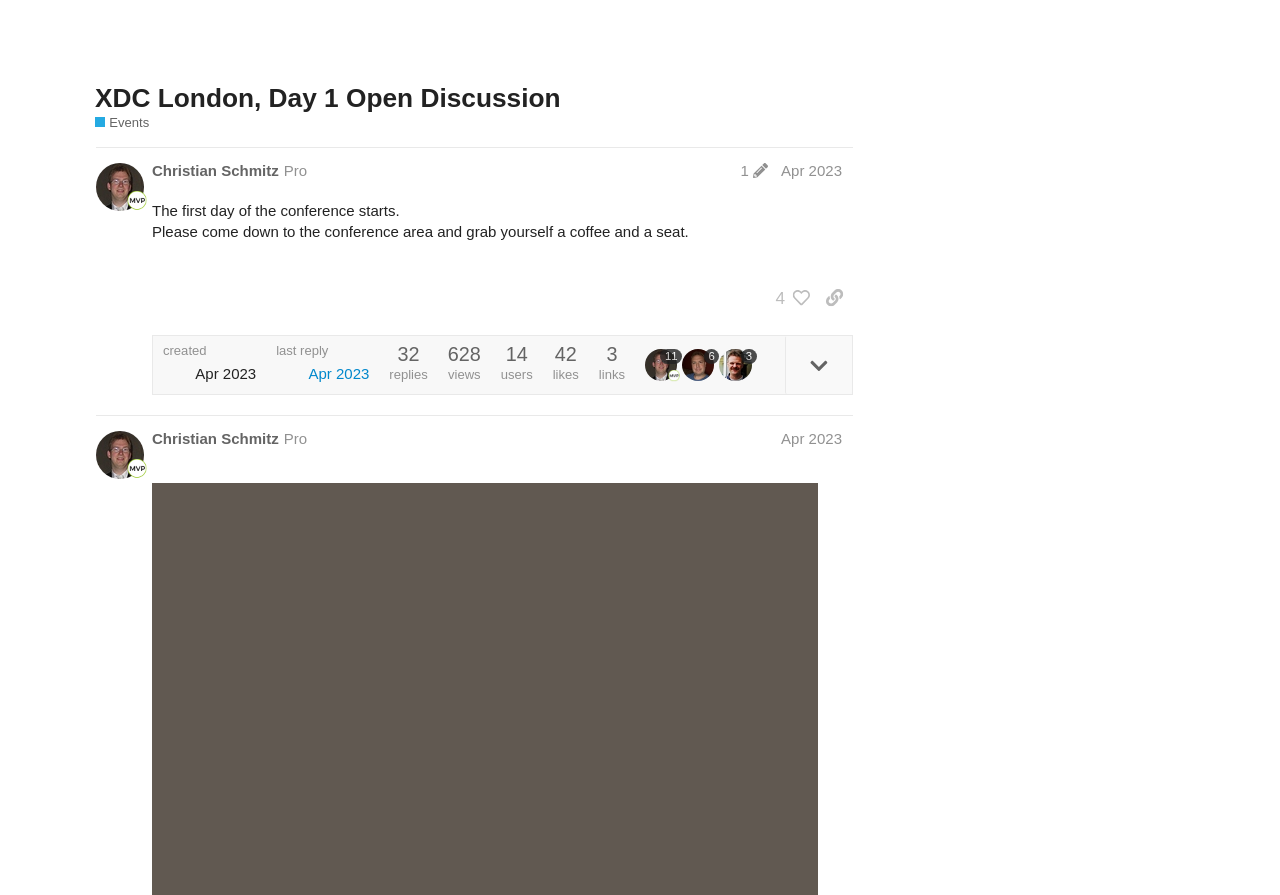From the webpage screenshot, predict the bounding box coordinates (top-left x, top-left y, bottom-right x, bottom-right y) for the UI element described here: title="like this post"

[0.604, 0.941, 0.633, 0.98]